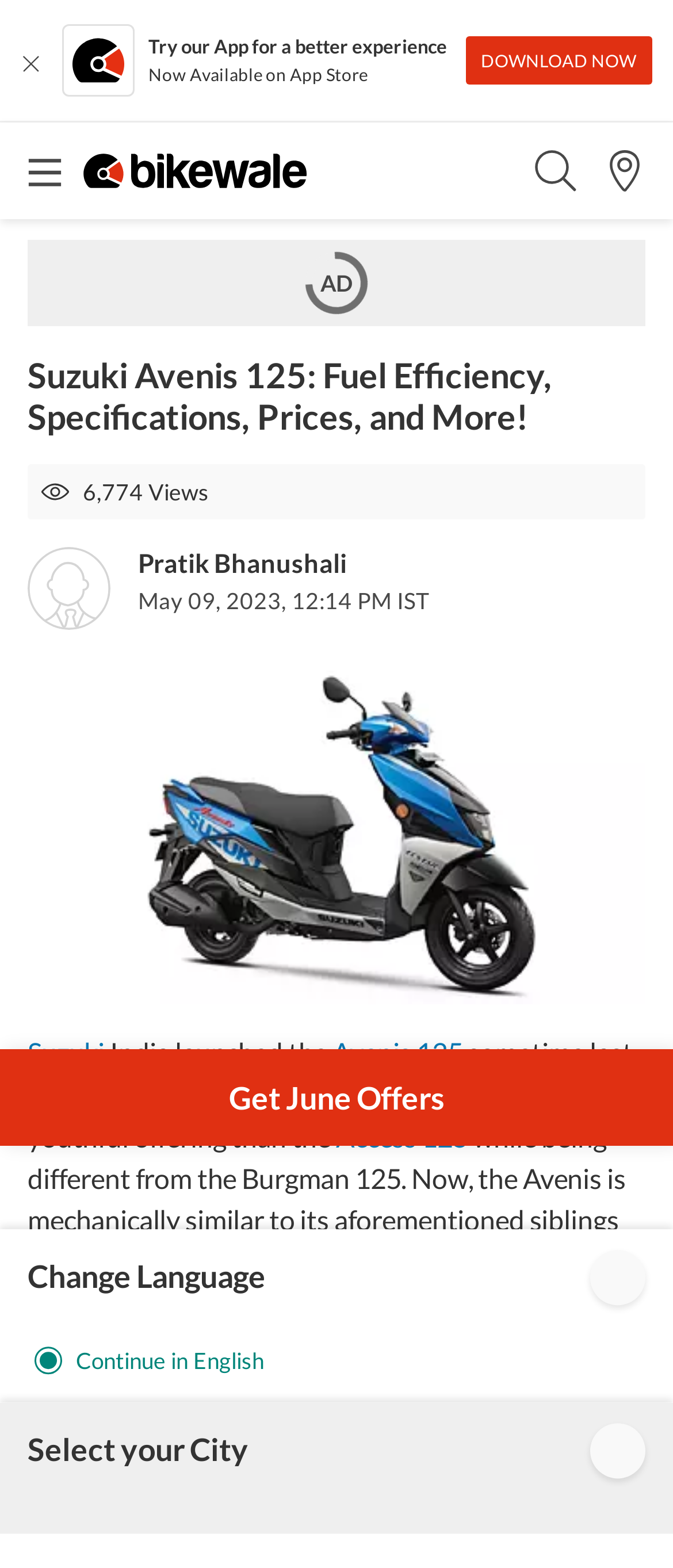Specify the bounding box coordinates (top-left x, top-left y, bottom-right x, bottom-right y) of the UI element in the screenshot that matches this description: parent_node: Change Language aria-label="Close Popup"

[0.877, 0.797, 0.959, 0.832]